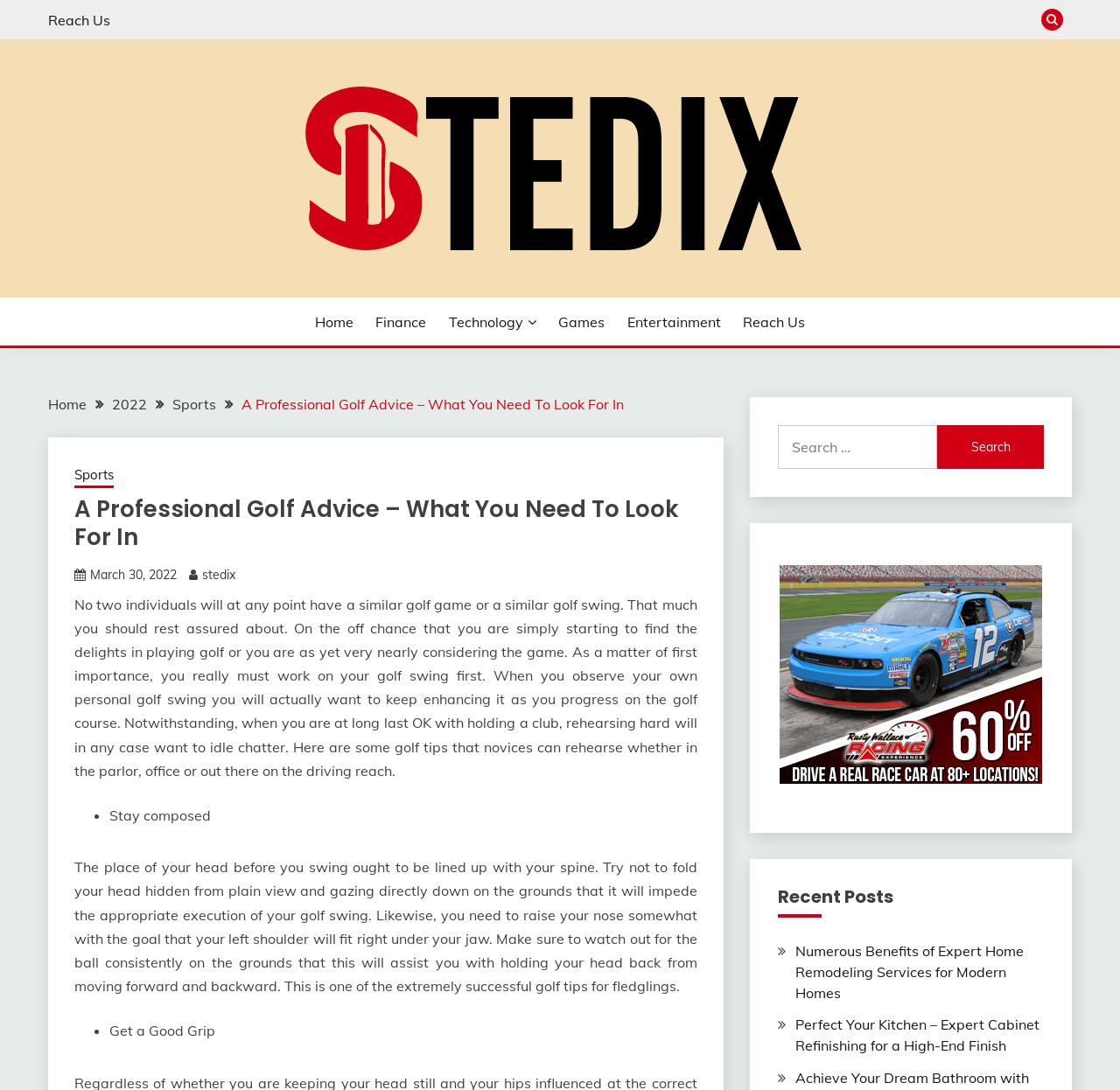Identify the bounding box coordinates of the clickable region to carry out the given instruction: "Go to the 'Home' page".

[0.281, 0.286, 0.315, 0.305]